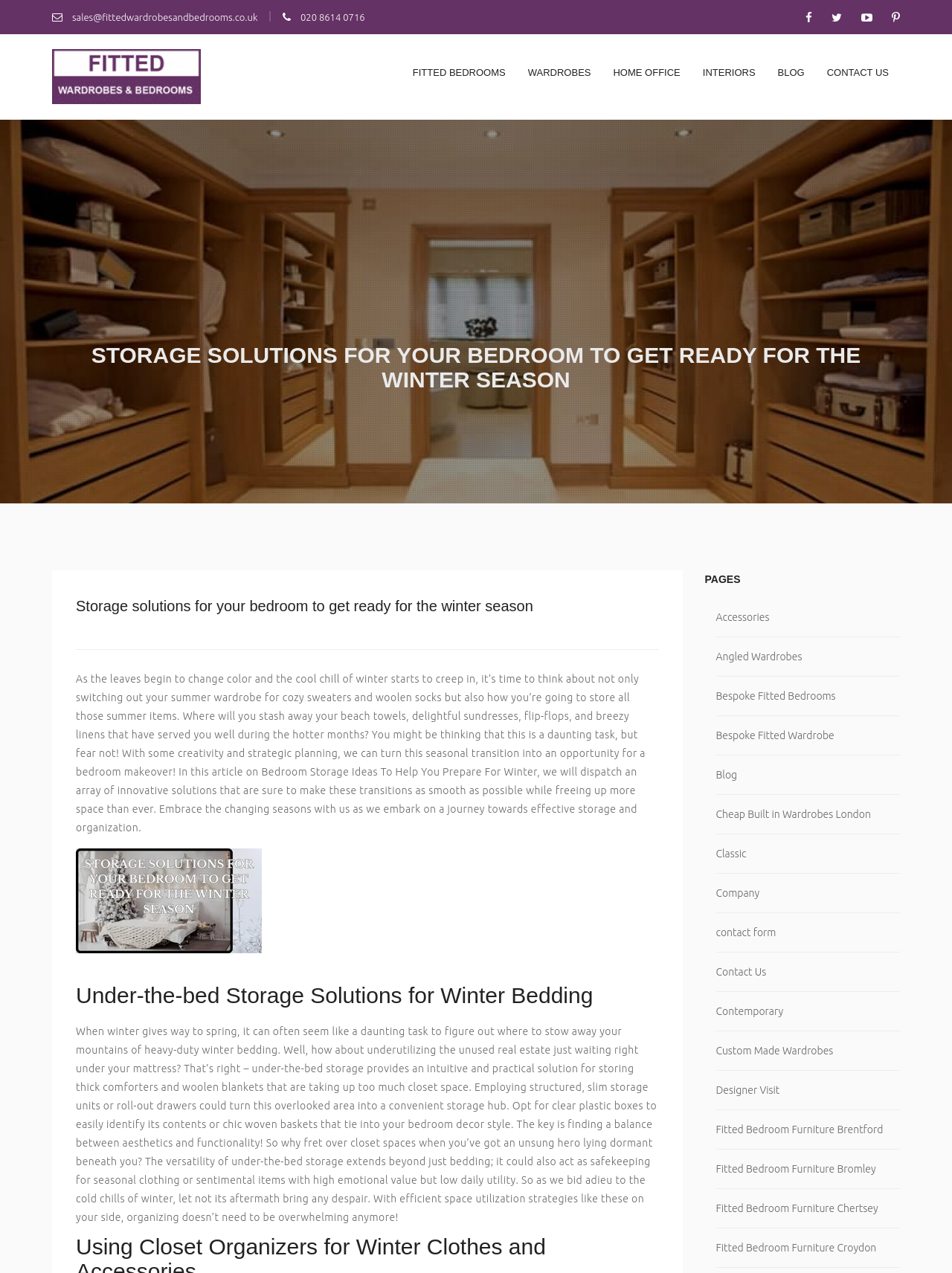What is the purpose of under-the-bed storage?
Please describe in detail the information shown in the image to answer the question.

According to the text, under-the-bed storage is a solution for storing thick comforters and woolen blankets that are taking up too much closet space during the winter season.